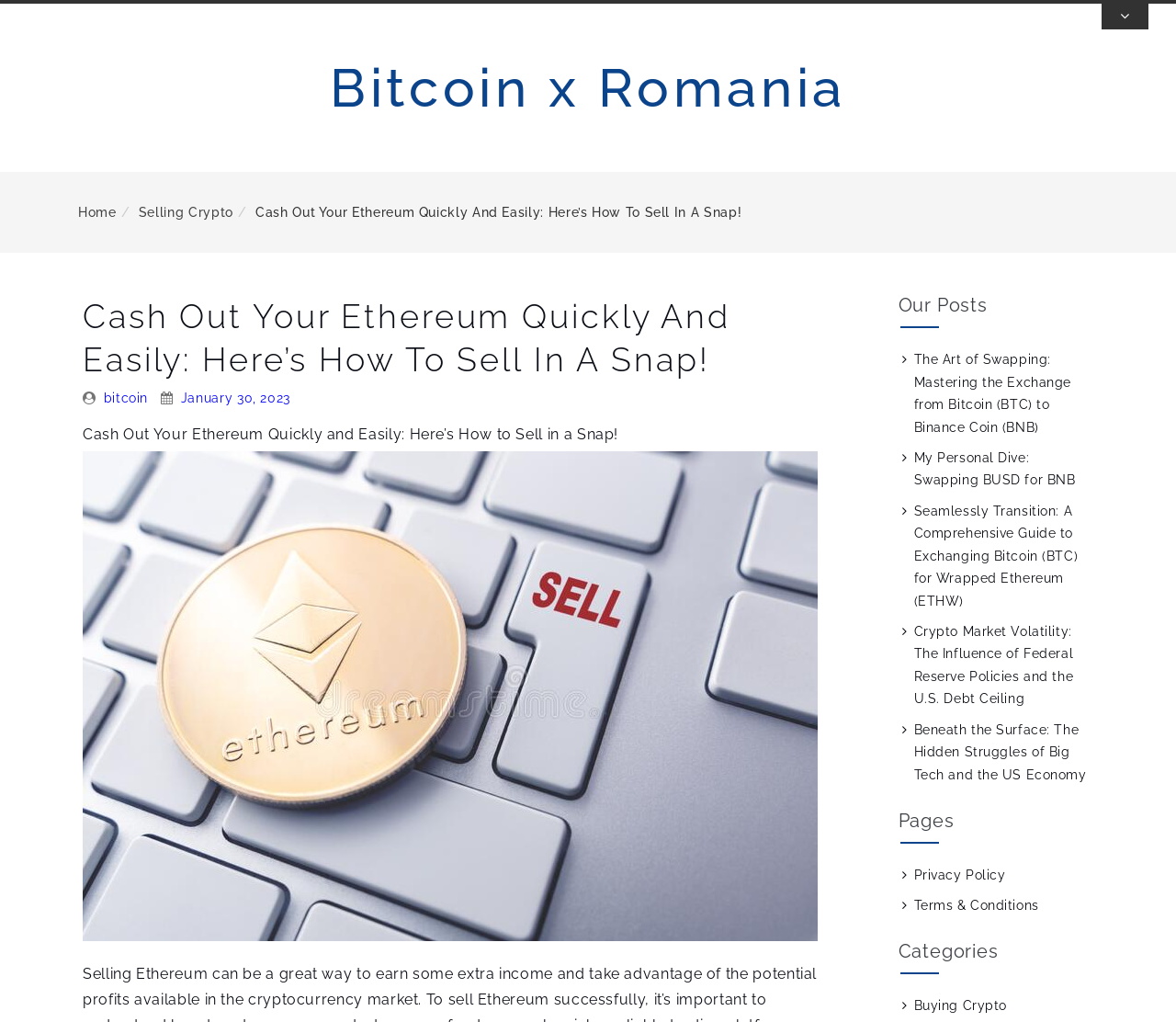Locate the bounding box coordinates of the UI element described by: "Privacy Policy". The bounding box coordinates should consist of four float numbers between 0 and 1, i.e., [left, top, right, bottom].

[0.777, 0.868, 0.855, 0.882]